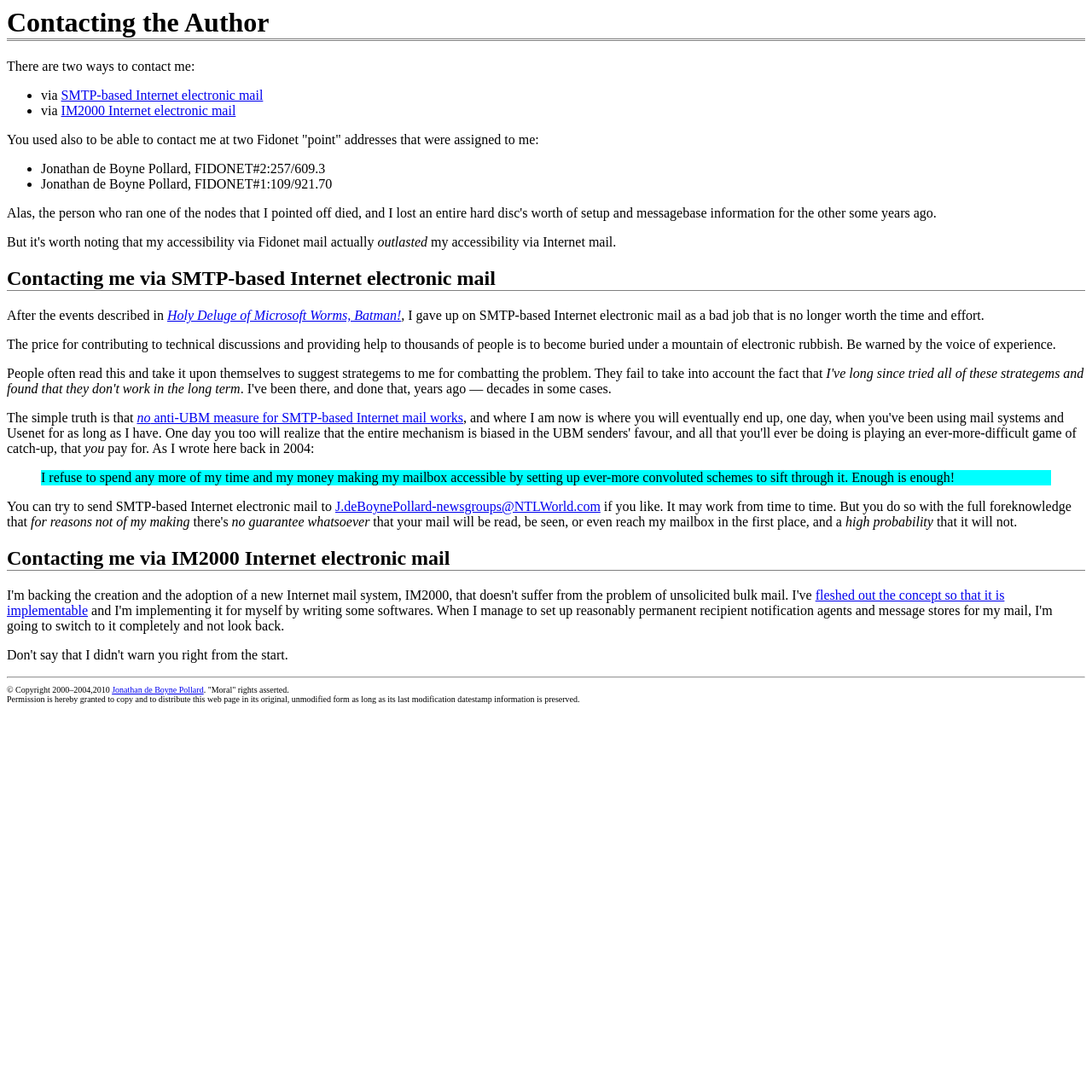What is the author's stance on anti-UBM measures for SMTP-based Internet mail?
Examine the screenshot and reply with a single word or phrase.

No measure works